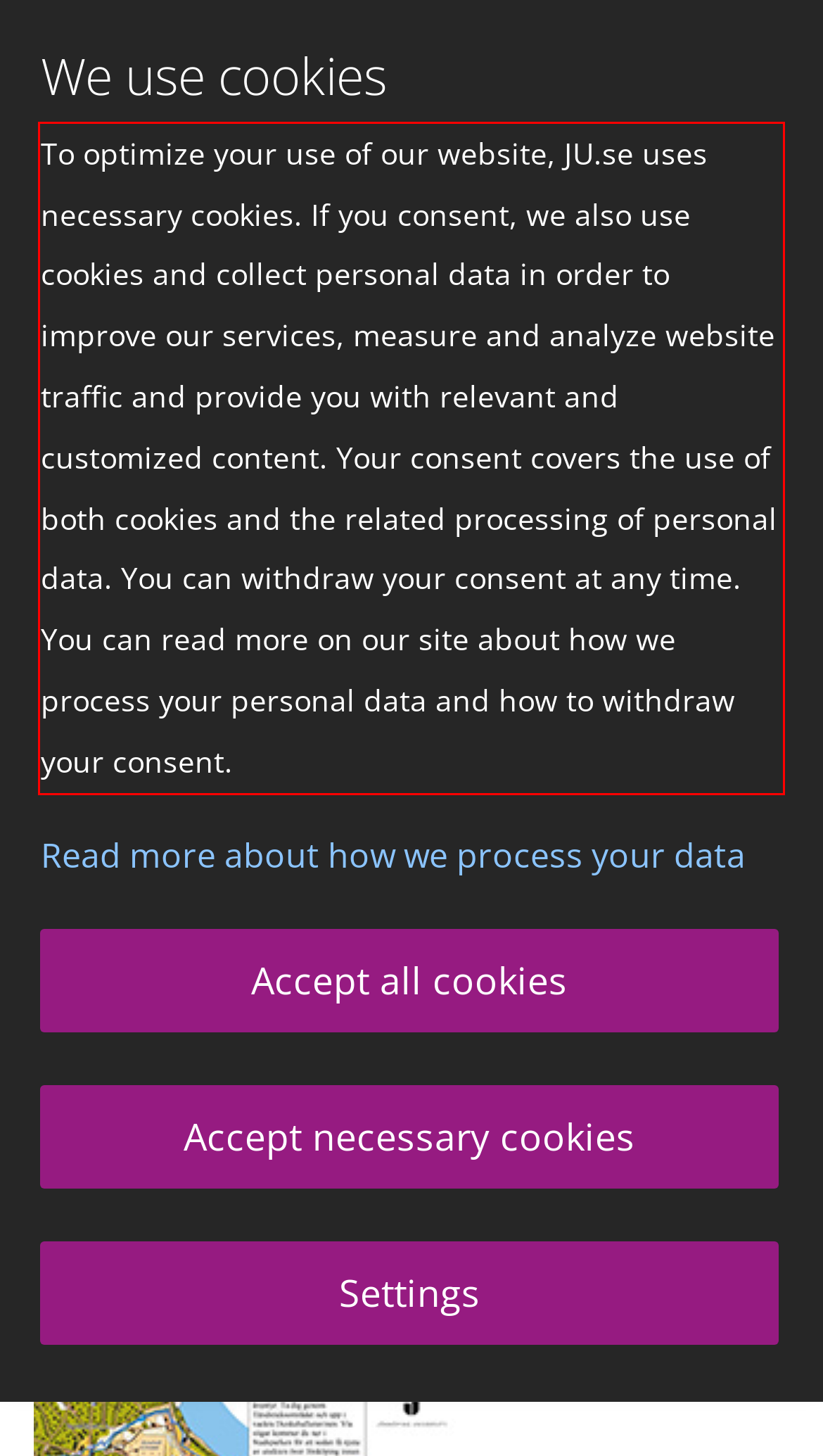Given the screenshot of a webpage, identify the red rectangle bounding box and recognize the text content inside it, generating the extracted text.

To optimize your use of our website, JU.se uses necessary cookies. If you consent, we also use cookies and collect personal data in order to improve our services, measure and analyze website traffic and provide you with relevant and customized content. Your consent covers the use of both cookies and the related processing of personal data. You can withdraw your consent at any time. You can read more on our site about how we process your personal data and how to withdraw your consent.